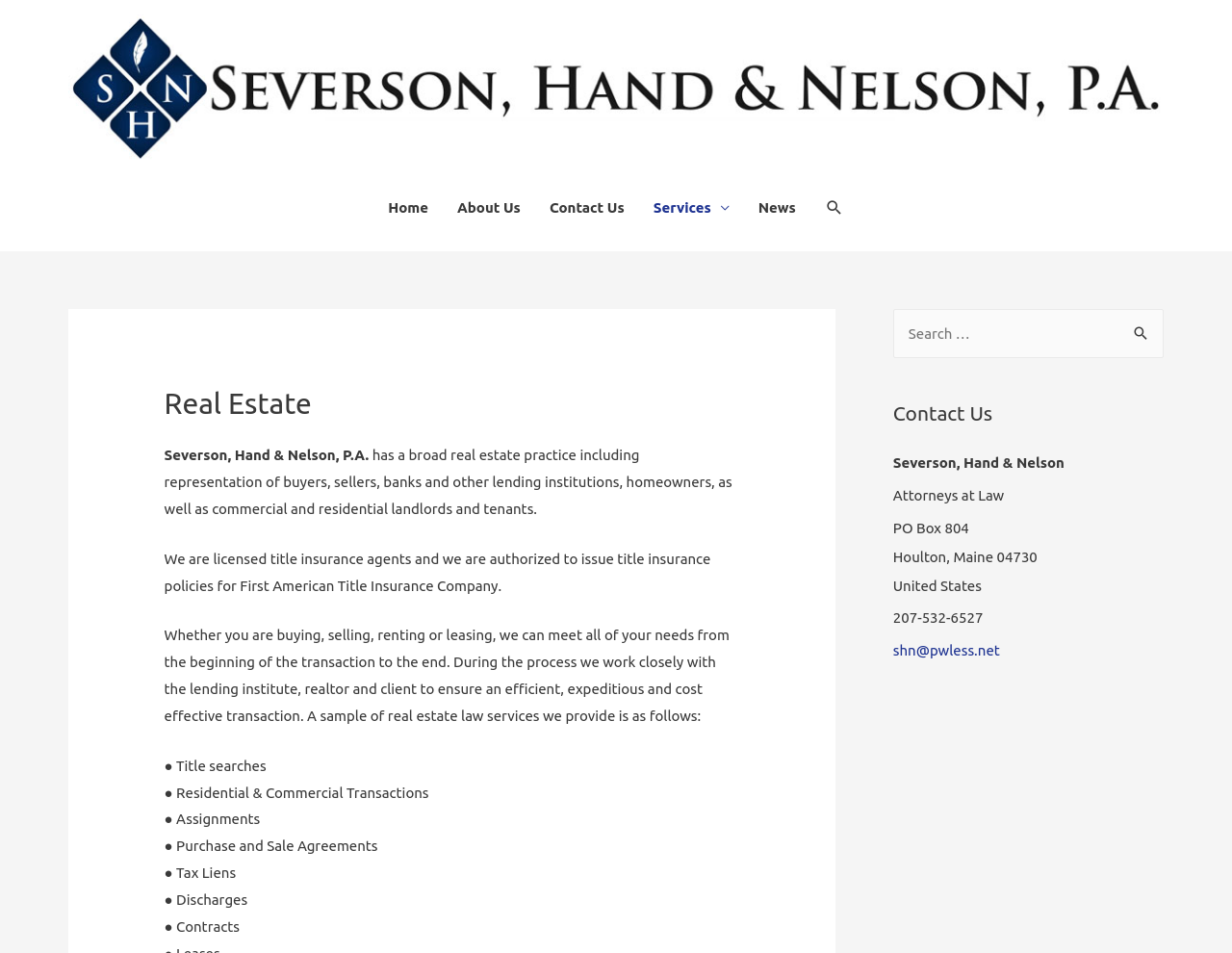Locate the bounding box coordinates of the clickable part needed for the task: "Click Severson Hand & Nelson link".

[0.055, 0.084, 0.945, 0.101]